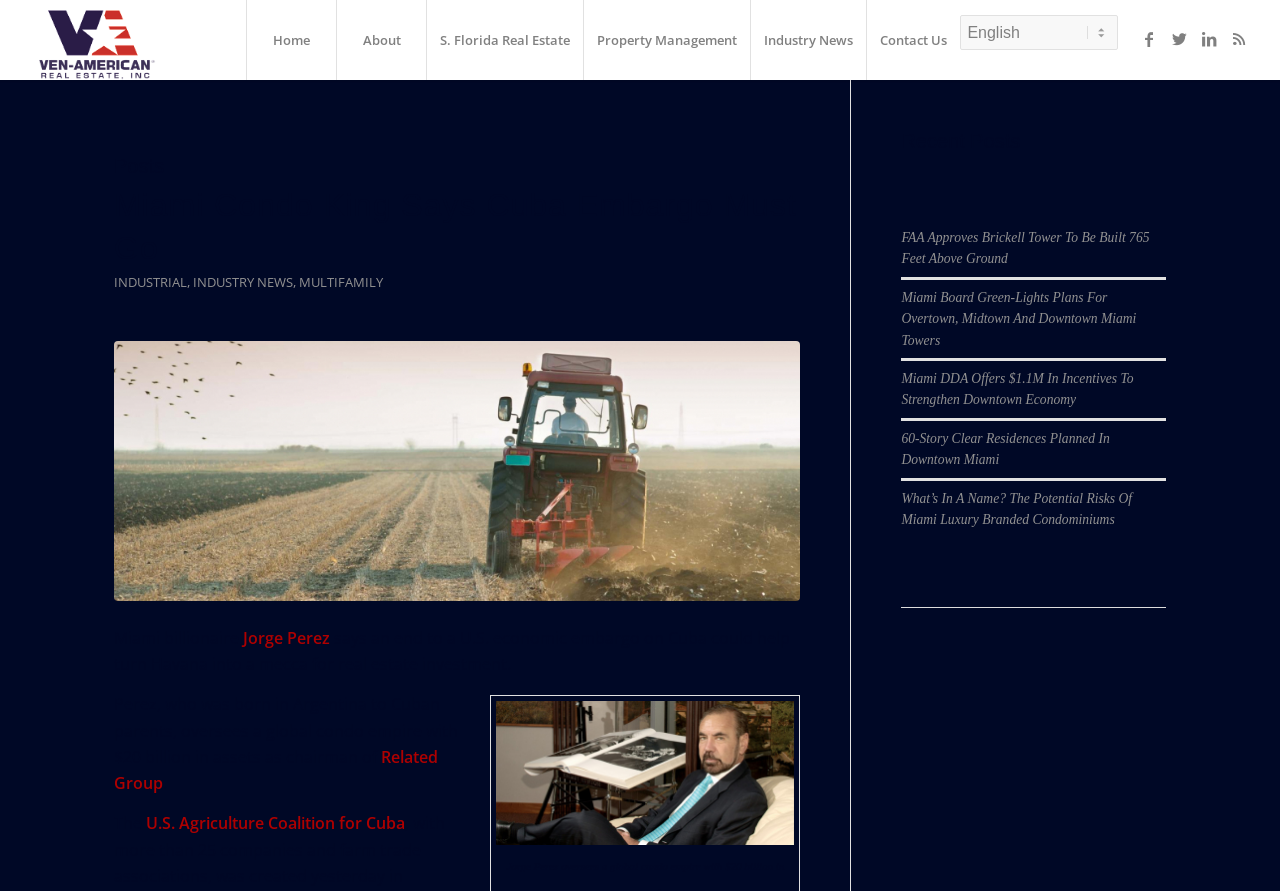Please mark the clickable region by giving the bounding box coordinates needed to complete this instruction: "Click on Home".

[0.192, 0.0, 0.263, 0.09]